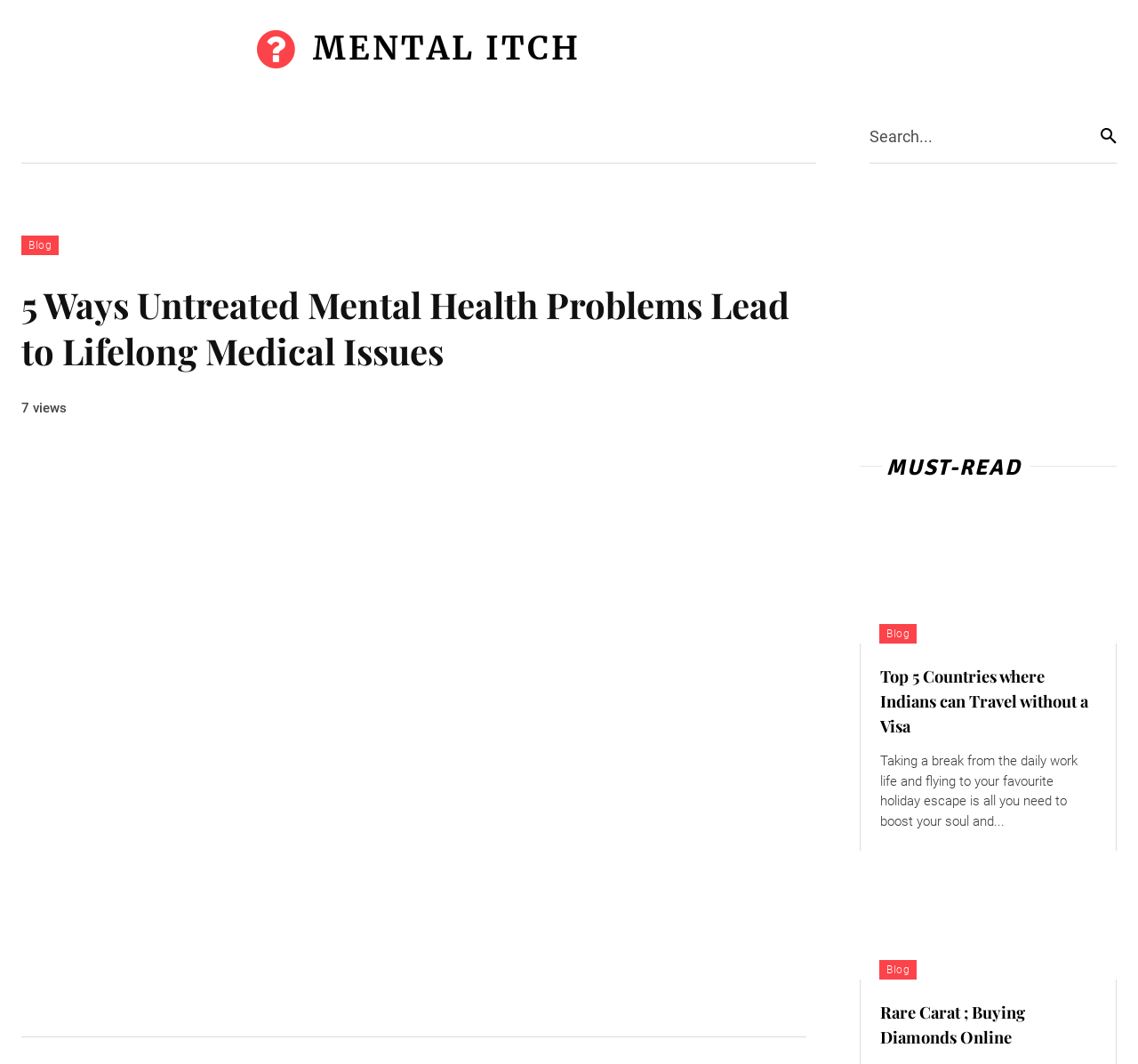Specify the bounding box coordinates of the element's area that should be clicked to execute the given instruction: "Learn about 'Rare Carat ; Buying Diamonds Online'". The coordinates should be four float numbers between 0 and 1, i.e., [left, top, right, bottom].

[0.774, 0.939, 0.913, 0.985]